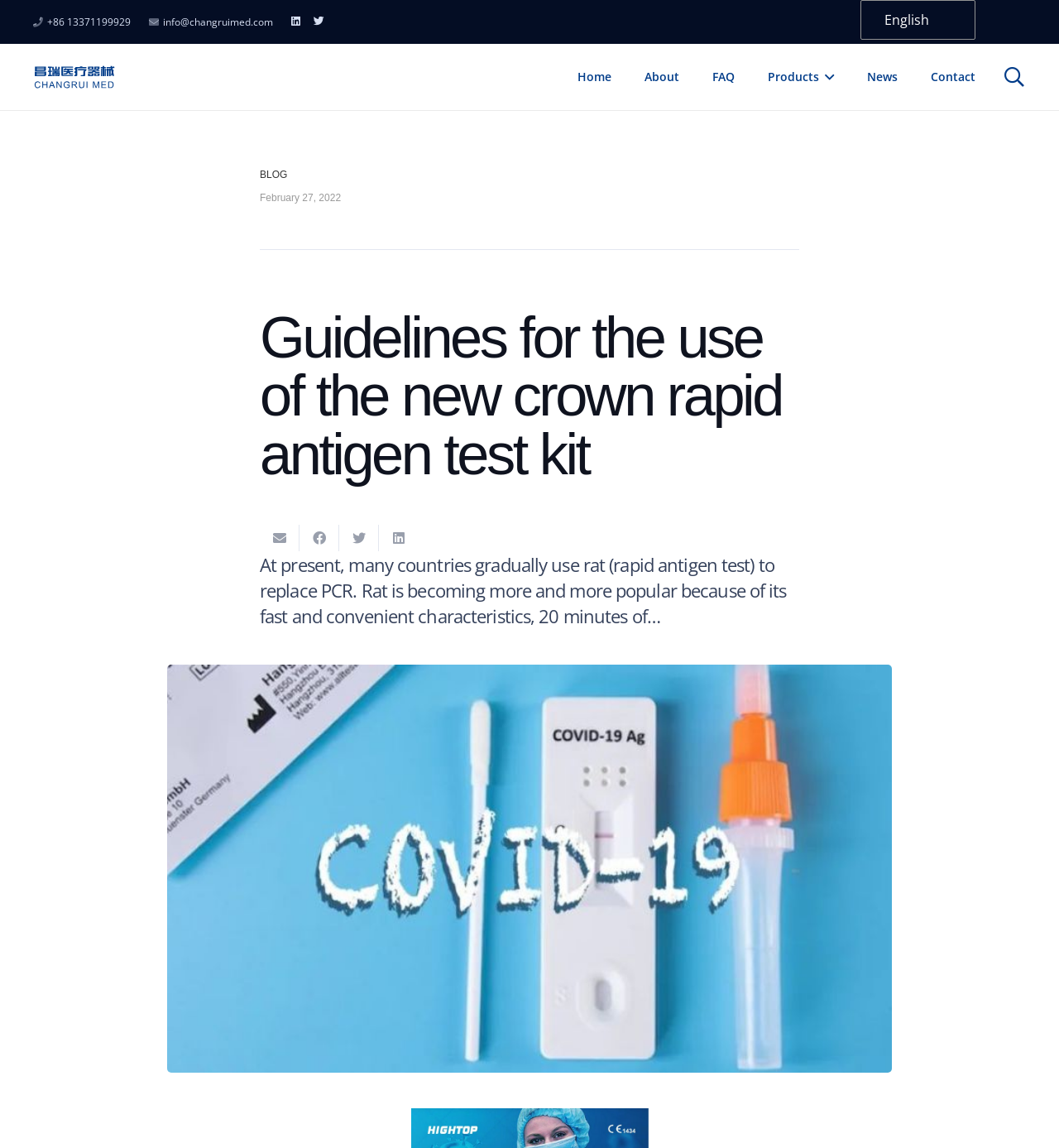Please specify the bounding box coordinates of the element that should be clicked to execute the given instruction: 'Go to the home page'. Ensure the coordinates are four float numbers between 0 and 1, expressed as [left, top, right, bottom].

[0.53, 0.038, 0.593, 0.096]